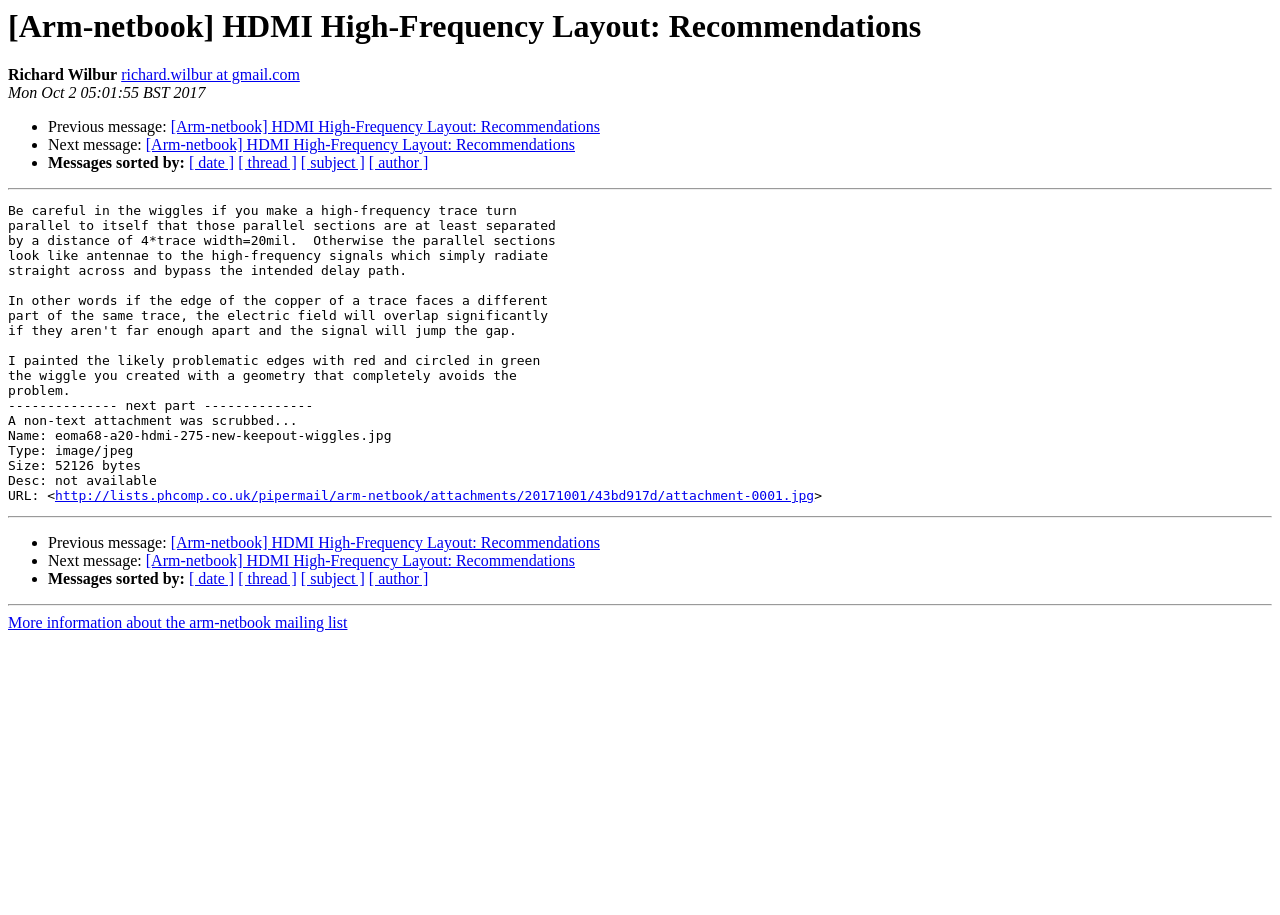Produce an extensive caption that describes everything on the webpage.

This webpage appears to be an archived email thread from the "arm-netbook" mailing list. At the top, there is a heading with the title "[Arm-netbook] HDMI High-Frequency Layout: Recommendations" and the author's name "Richard Wilbur" is displayed, along with his email address. The date of the email, "Mon Oct 2 05:01:55 BST 2017", is also shown.

Below the heading, there are navigation links to previous and next messages in the thread, as well as options to sort messages by date, thread, subject, or author. These links are arranged in a horizontal list with bullet points.

Further down, there is a horizontal separator line, followed by an image attachment, which is an image file named "attachment-0001.jpg". The image is positioned to the right of the navigation links.

Another horizontal separator line separates the image from the rest of the content. The same navigation links and sorting options are repeated below the separator line, suggesting that this is a repeated pattern for each message in the thread.

At the very bottom of the page, there is a link to "More information about the arm-netbook mailing list".